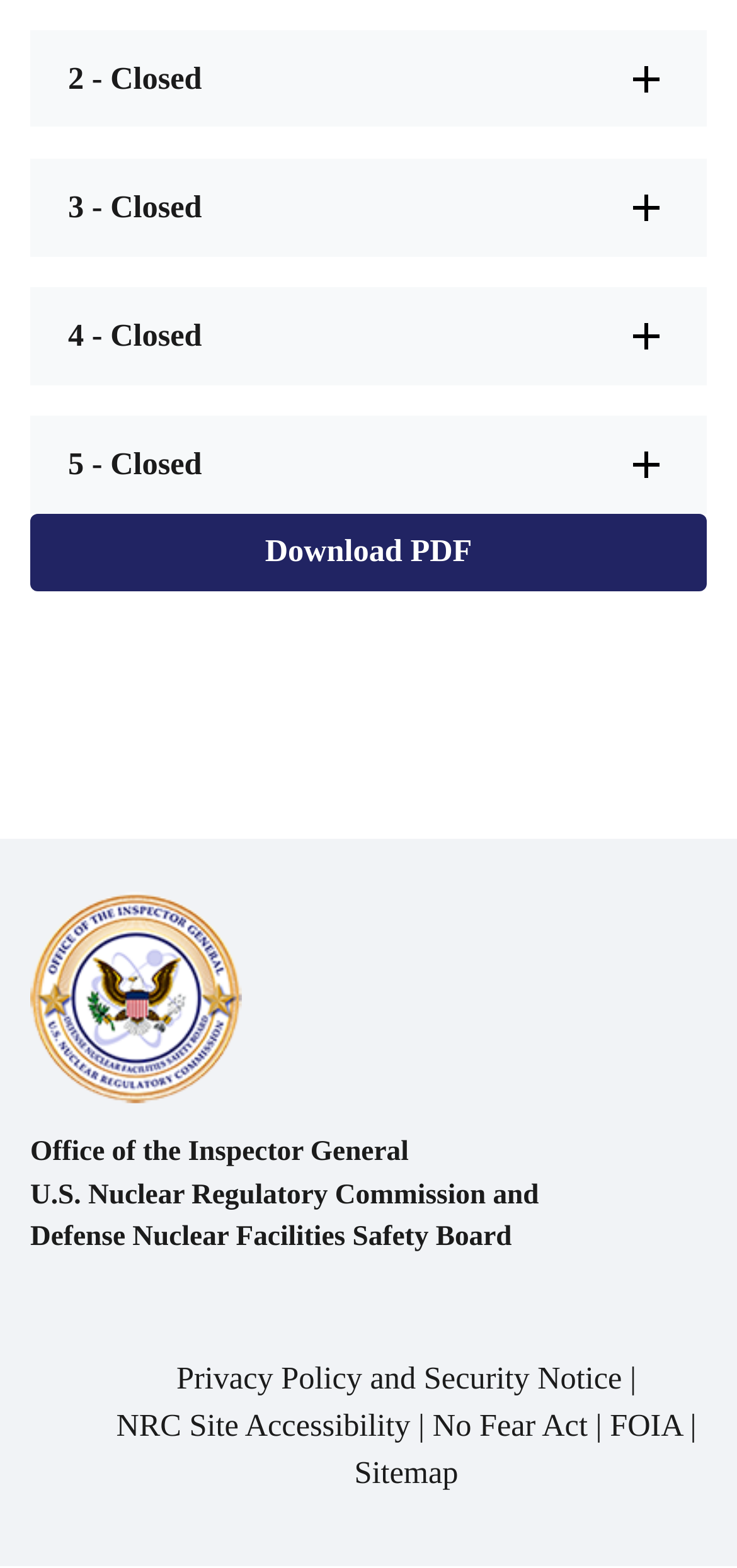Reply to the question with a brief word or phrase: What is the text on the first button?

2 - Closed